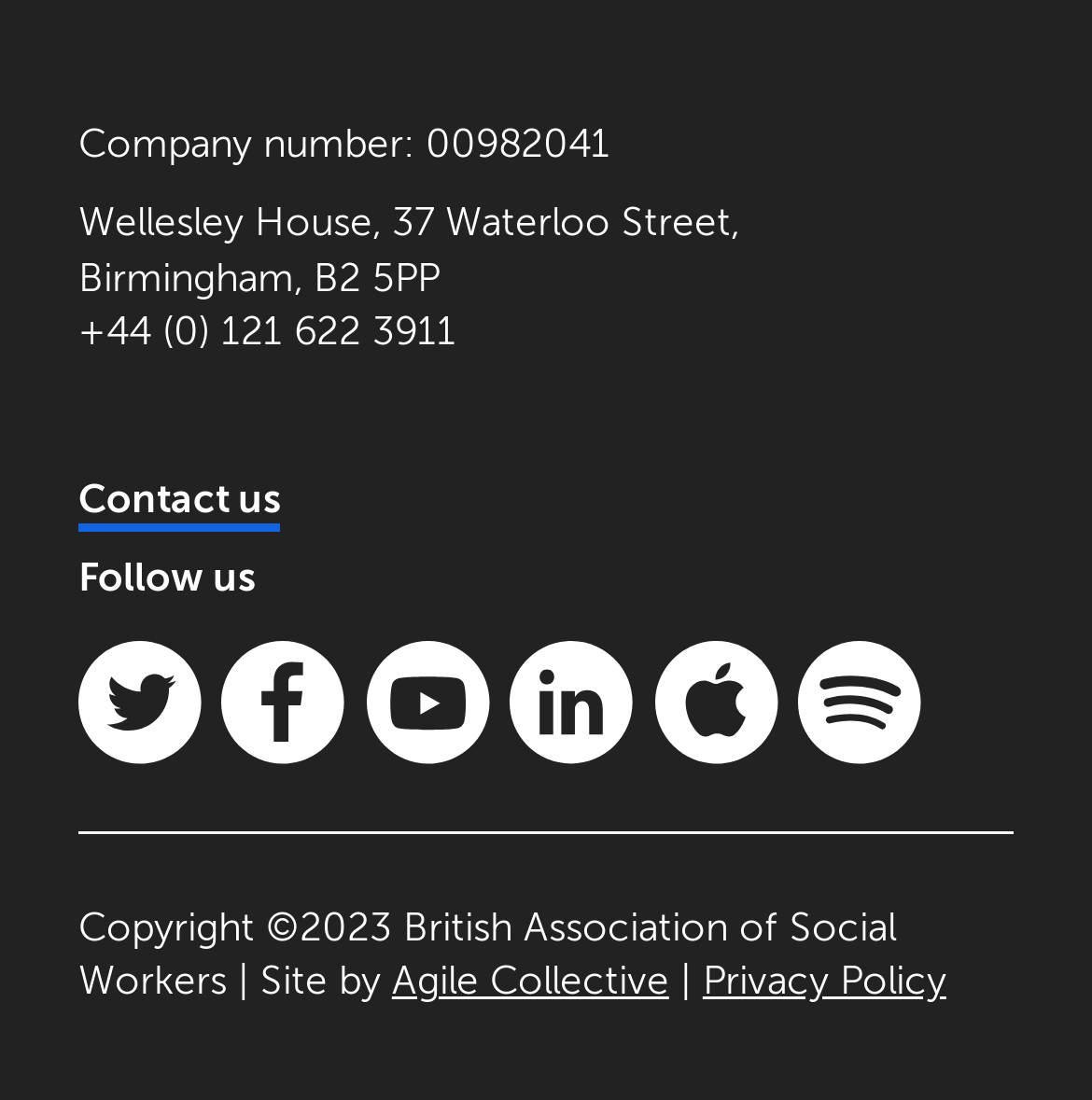Determine the bounding box coordinates for the area that should be clicked to carry out the following instruction: "Go to Dexteritrip".

None